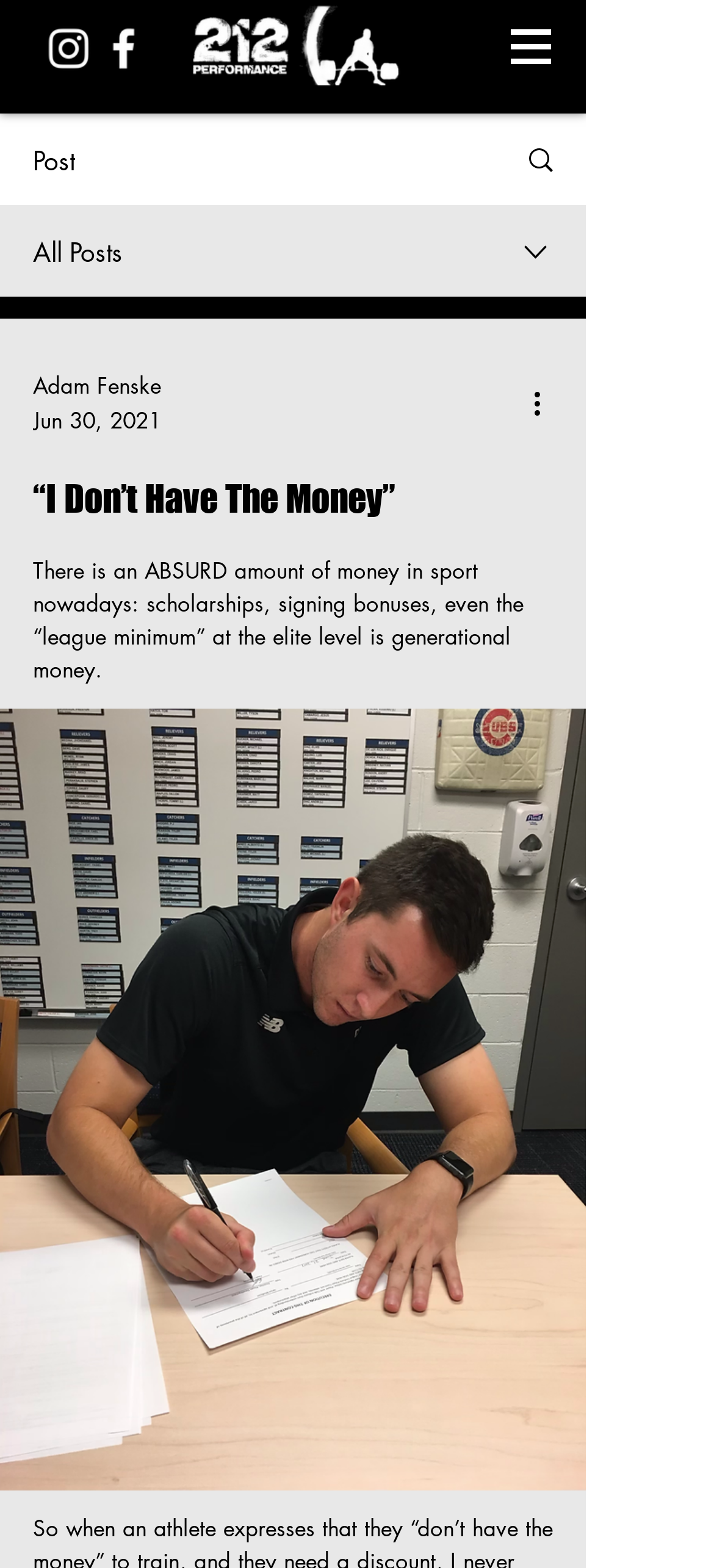Consider the image and give a detailed and elaborate answer to the question: 
What is the topic of the article?

I inferred this by reading the static text element below the heading, which mentions 'an ABSURD amount of money in sport nowadays' and discusses scholarships, signing bonuses, and league minimums.